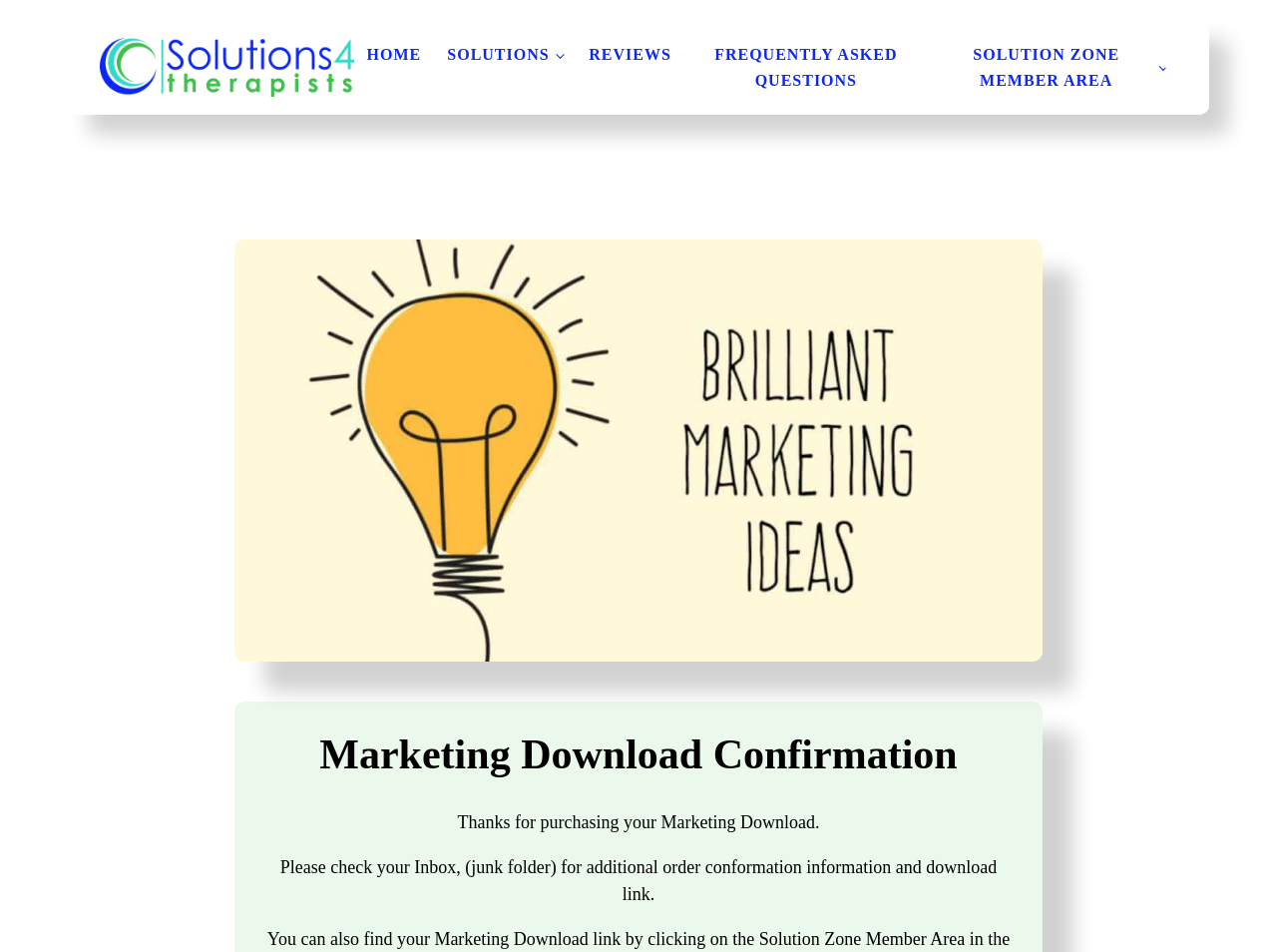What is the purpose of the webpage?
Look at the image and answer the question with a single word or phrase.

Thank you page